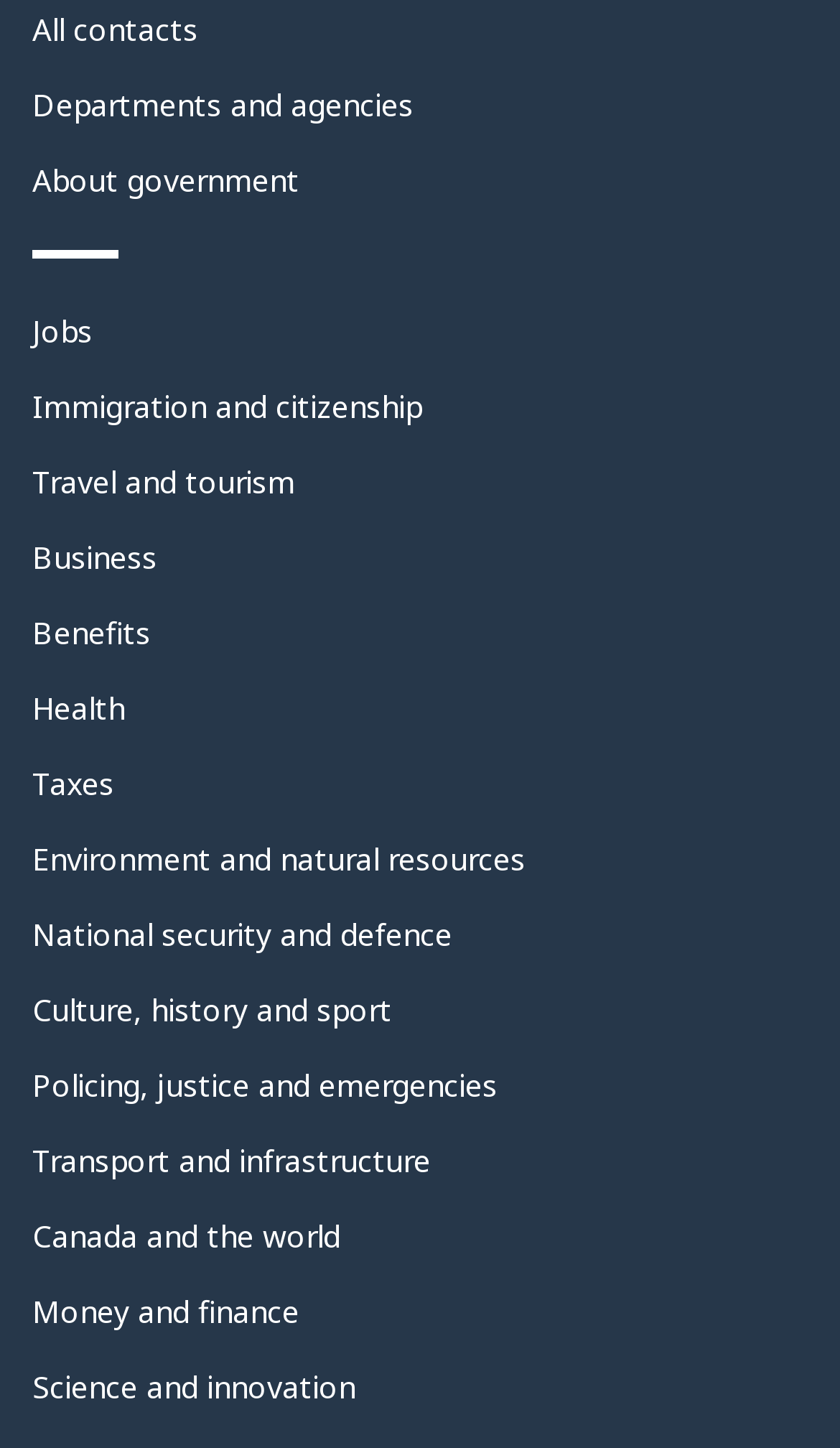What is the topic of the link at the bottom of the webpage?
Refer to the screenshot and respond with a concise word or phrase.

Science and innovation